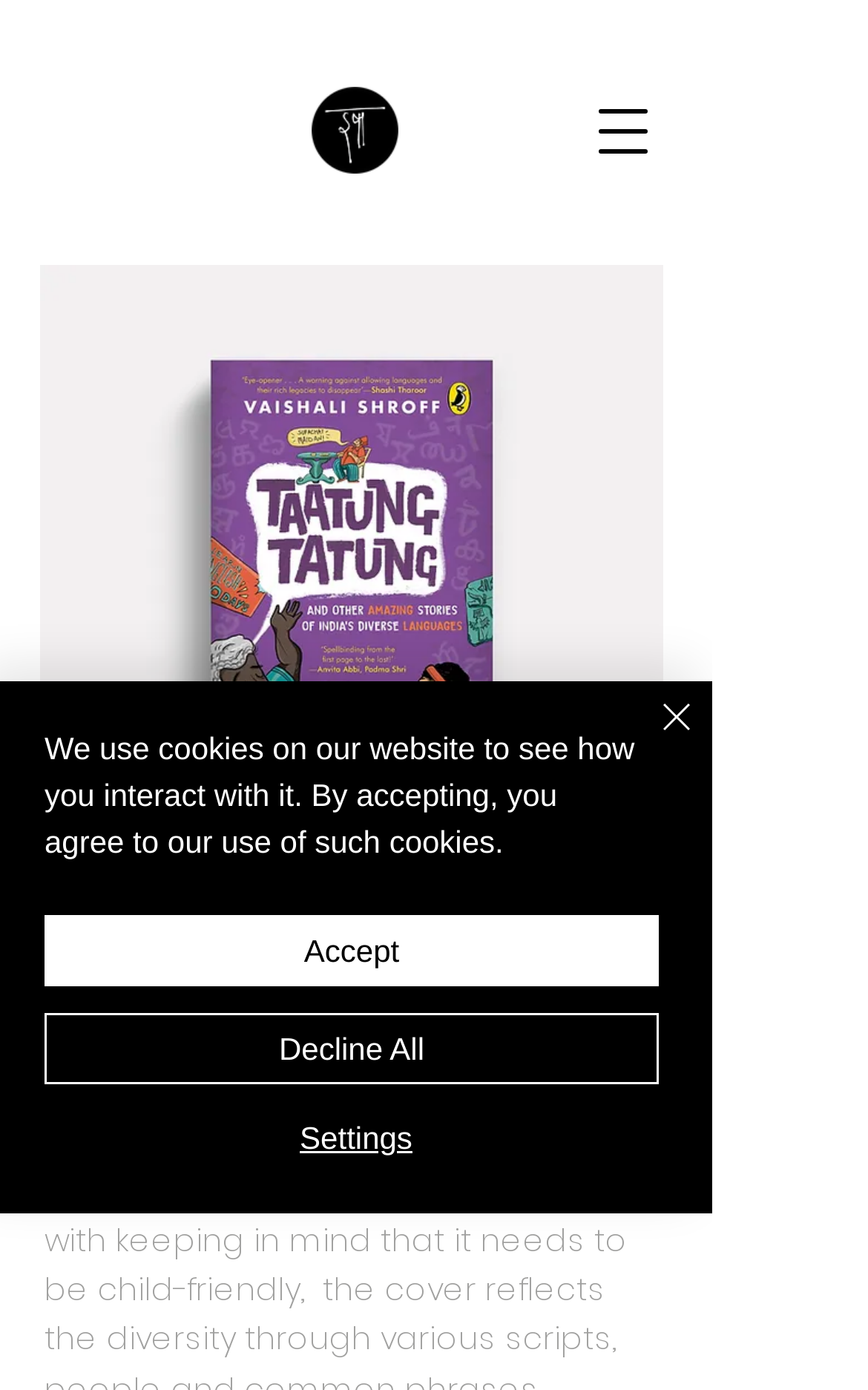What is the image above the heading?
Based on the content of the image, thoroughly explain and answer the question.

I found the answer by looking at the image element that is located above the heading 'taatung tatung'. The image is described as 'Taatung cover.jpg'.